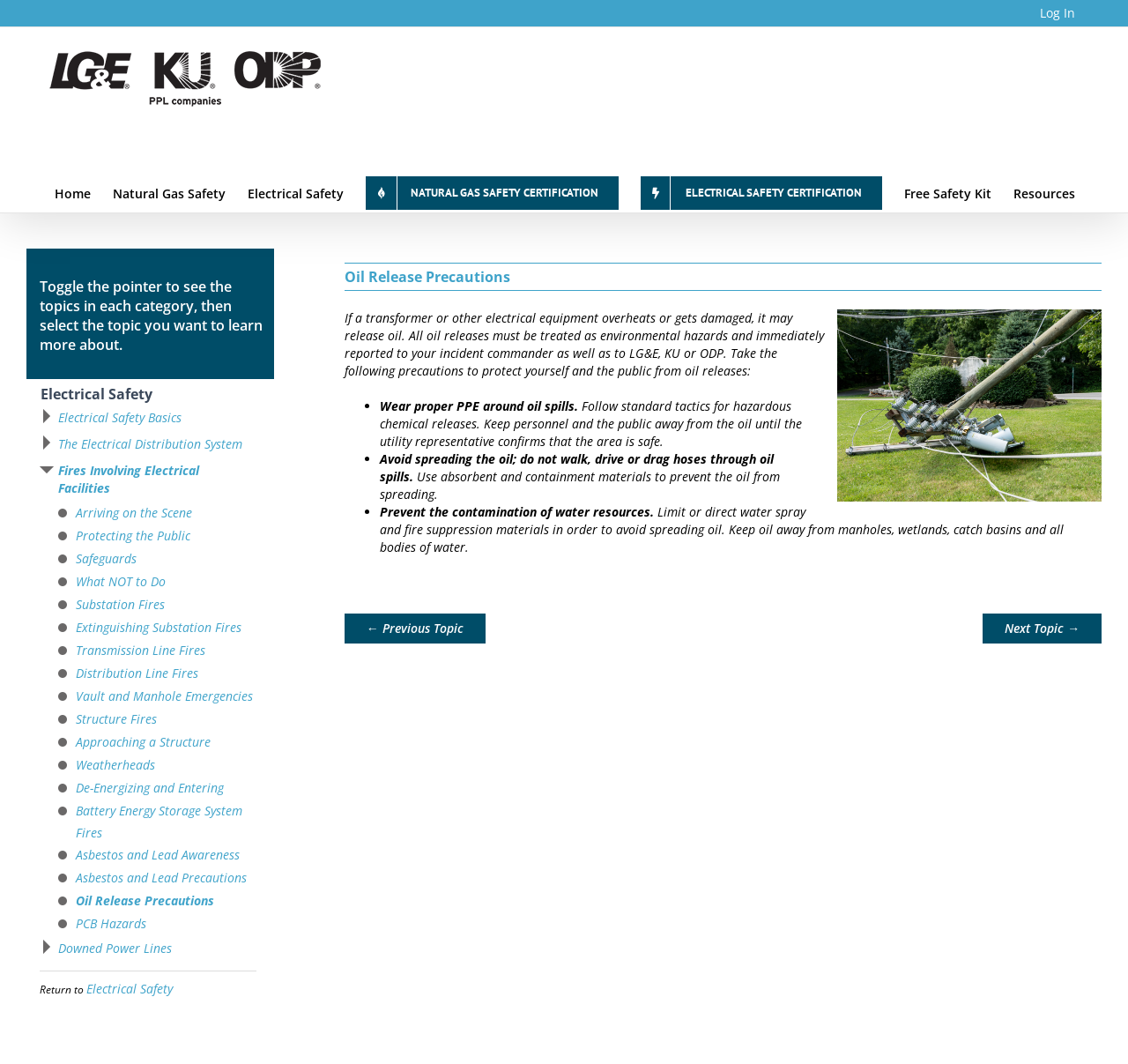Find the bounding box coordinates corresponding to the UI element with the description: "latest news". The coordinates should be formatted as [left, top, right, bottom], with values as floats between 0 and 1.

None